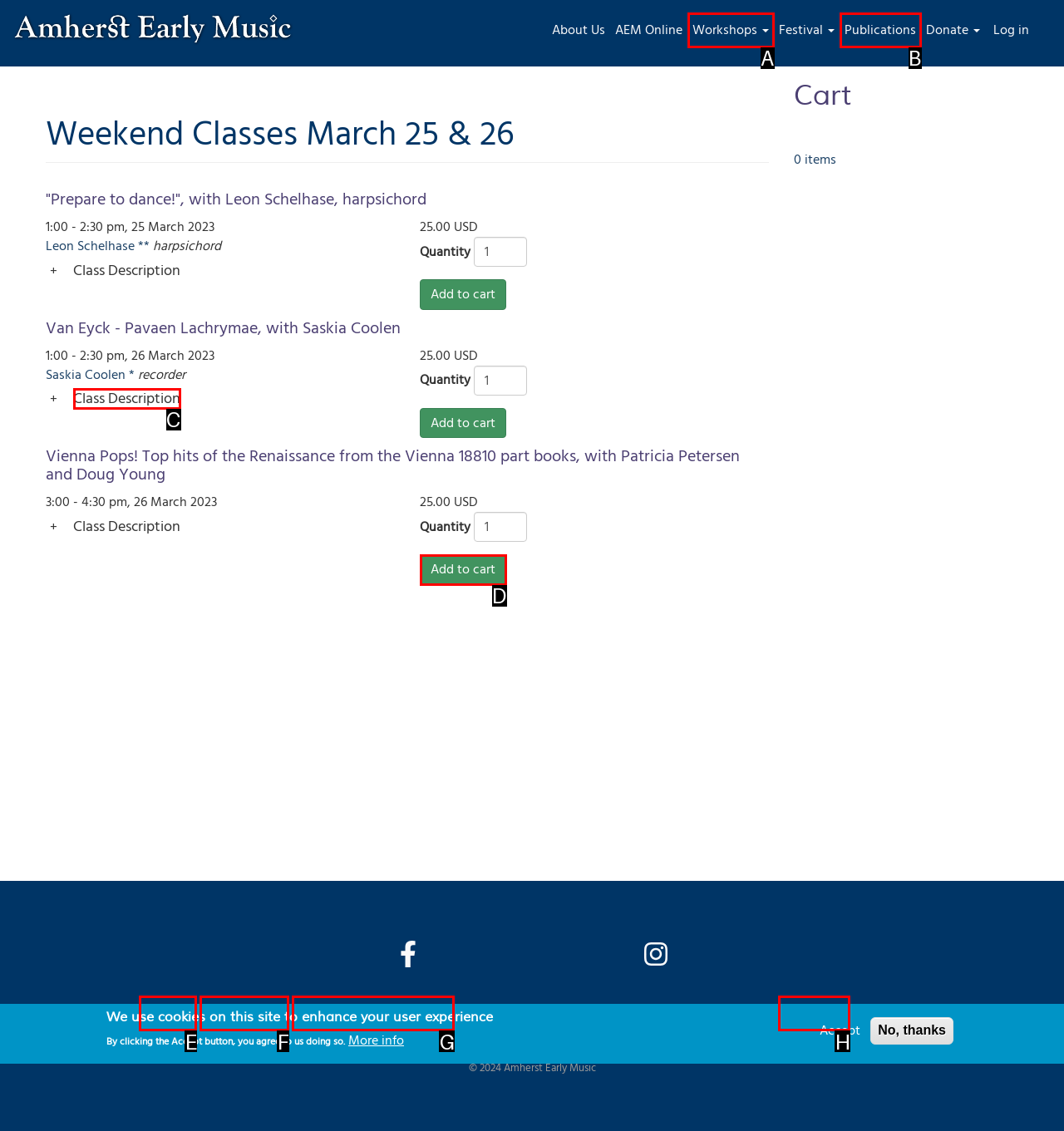Identify which HTML element matches the description: Class Description
Provide your answer in the form of the letter of the correct option from the listed choices.

C